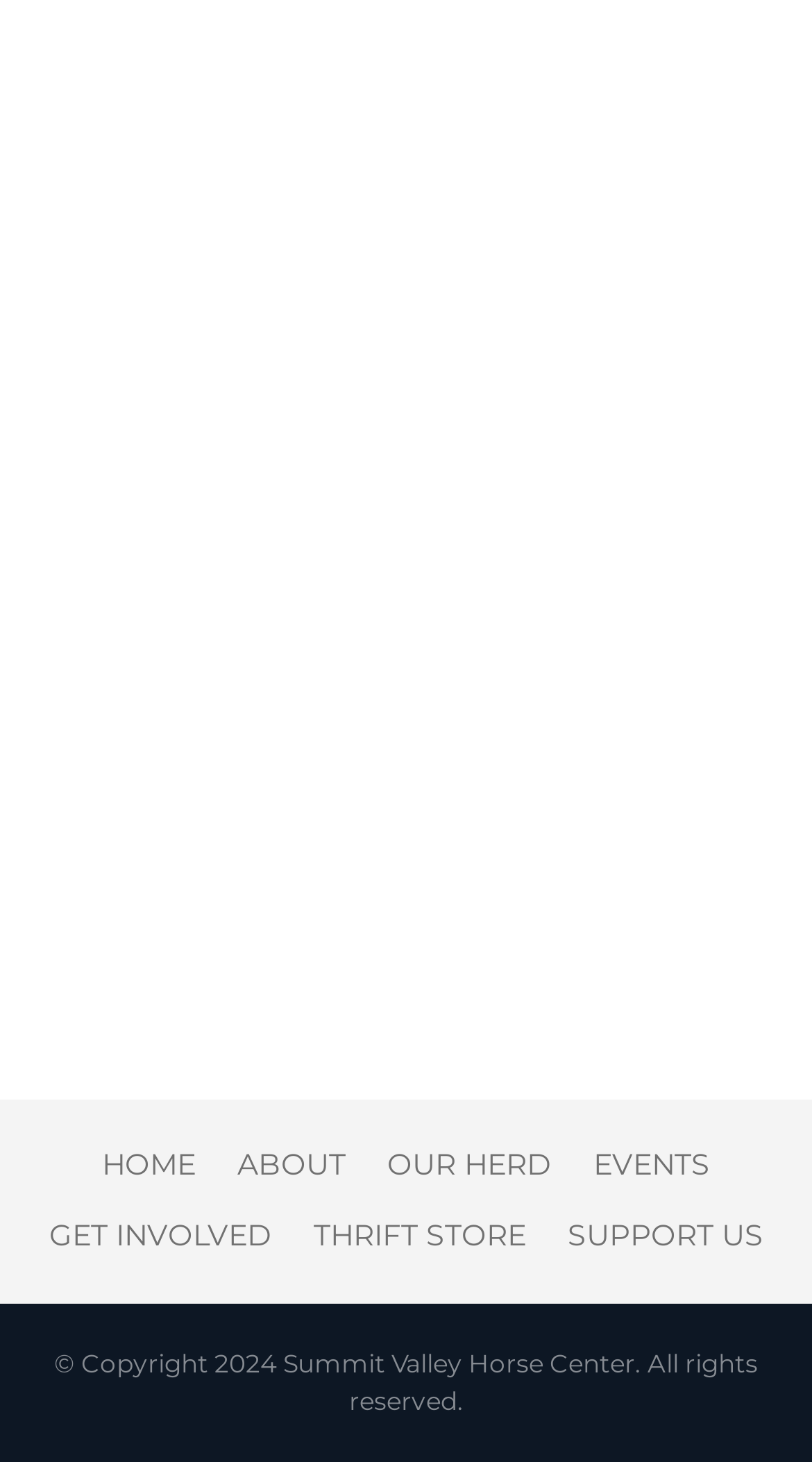Find the bounding box coordinates of the clickable area required to complete the following action: "Send an email".

[0.038, 0.315, 0.962, 0.349]